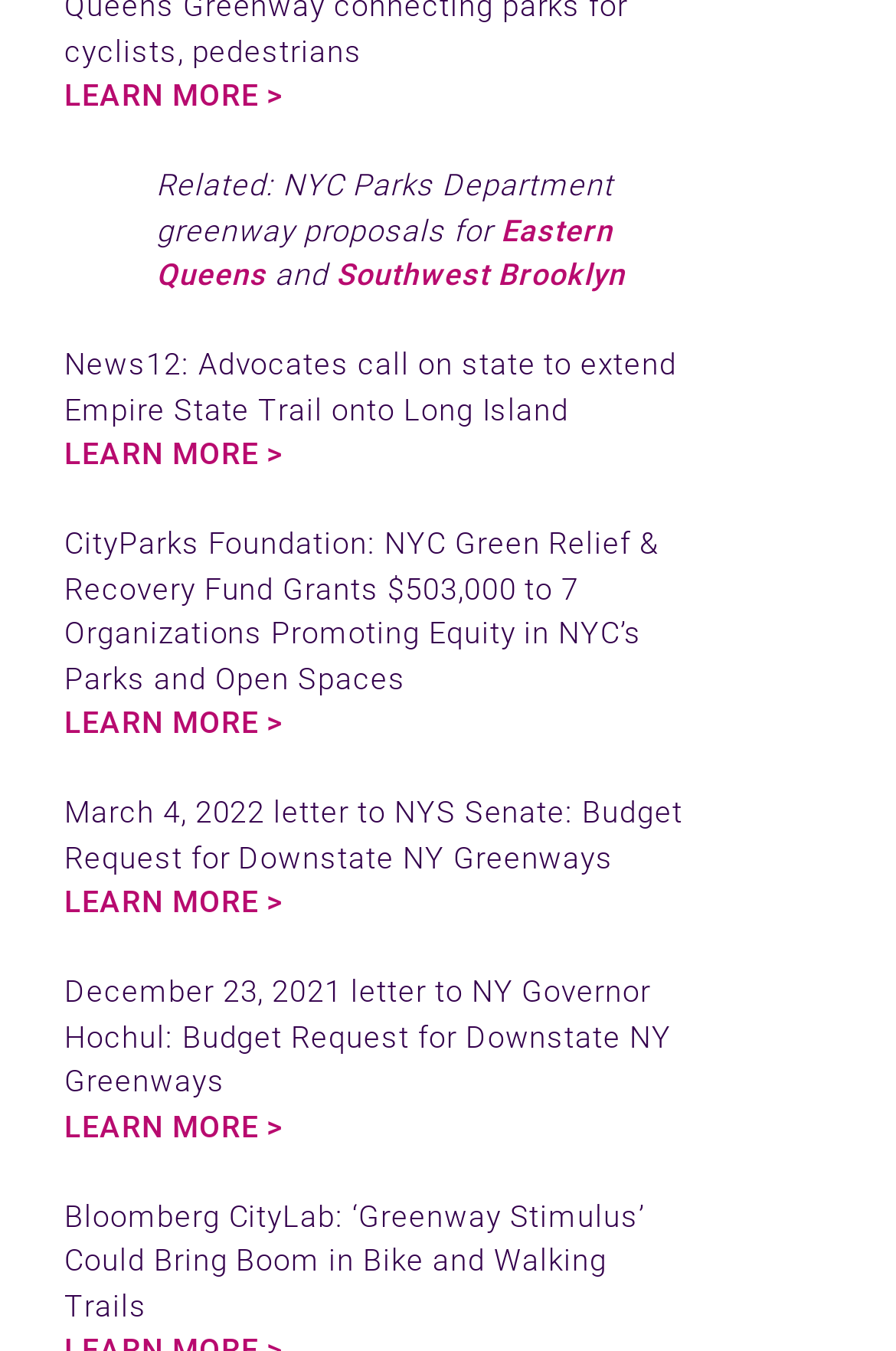Predict the bounding box coordinates of the area that should be clicked to accomplish the following instruction: "Check out News12 article". The bounding box coordinates should consist of four float numbers between 0 and 1, i.e., [left, top, right, bottom].

[0.072, 0.257, 0.756, 0.316]